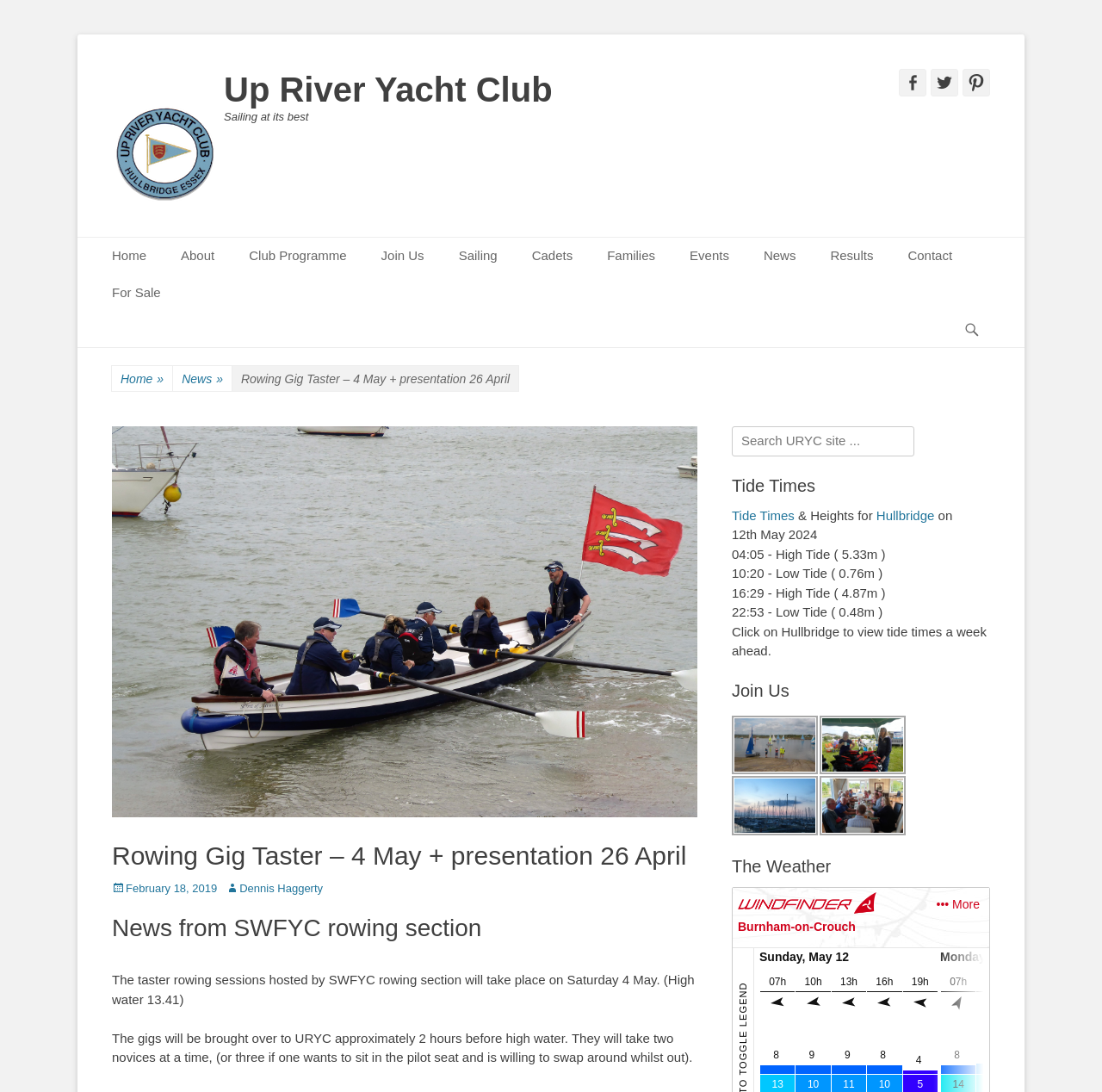Please identify the bounding box coordinates of the clickable element to fulfill the following instruction: "Read the news from SWFYC rowing section". The coordinates should be four float numbers between 0 and 1, i.e., [left, top, right, bottom].

[0.102, 0.837, 0.633, 0.863]